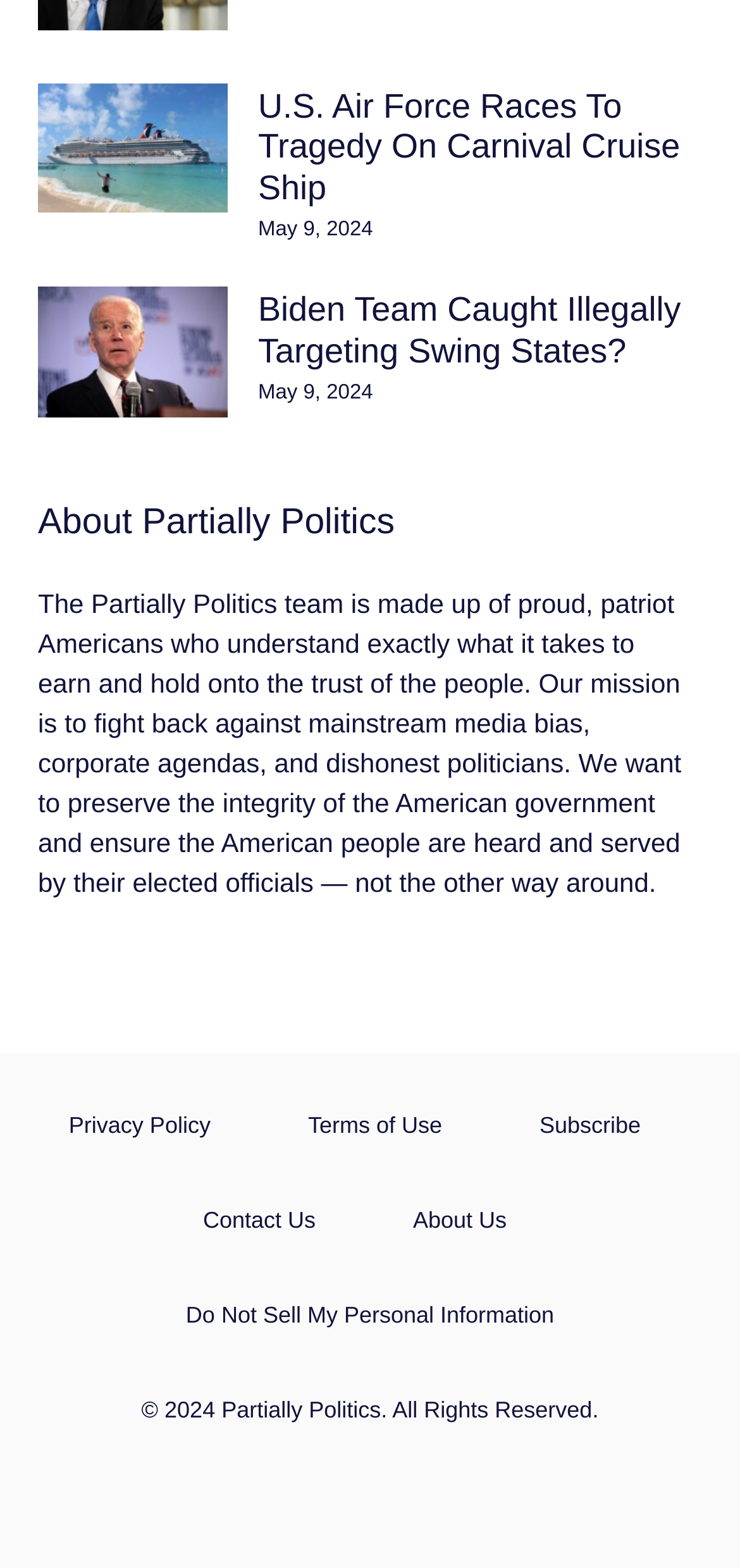Please specify the bounding box coordinates of the area that should be clicked to accomplish the following instruction: "Subscribe to Partially Politics". The coordinates should consist of four float numbers between 0 and 1, i.e., [left, top, right, bottom].

[0.688, 0.687, 0.907, 0.747]